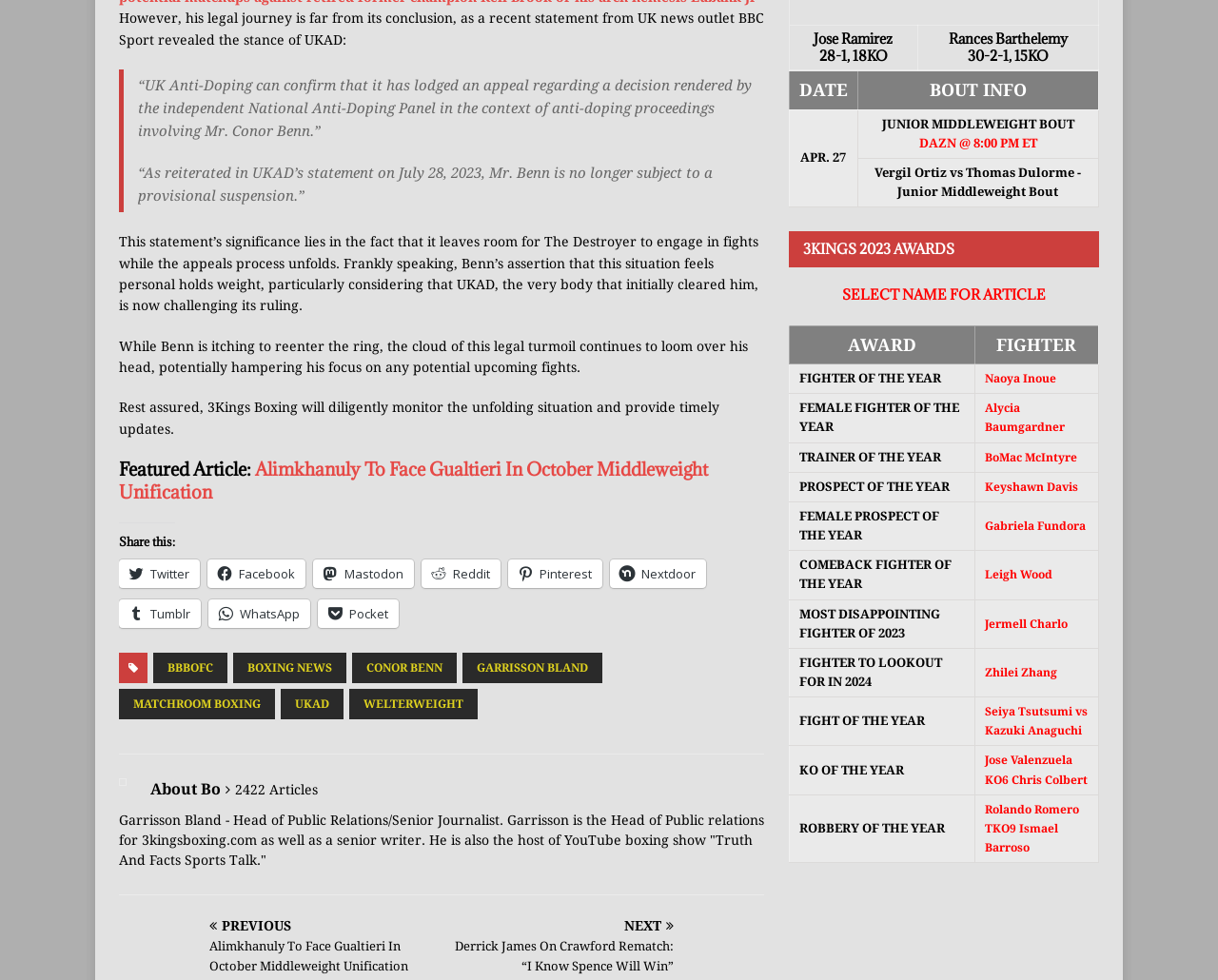Consider the image and give a detailed and elaborate answer to the question: 
How many articles has Garrisson Bland written?

According to the webpage, Garrisson Bland has written 2422 articles, as indicated by the link '2422 Articles'.